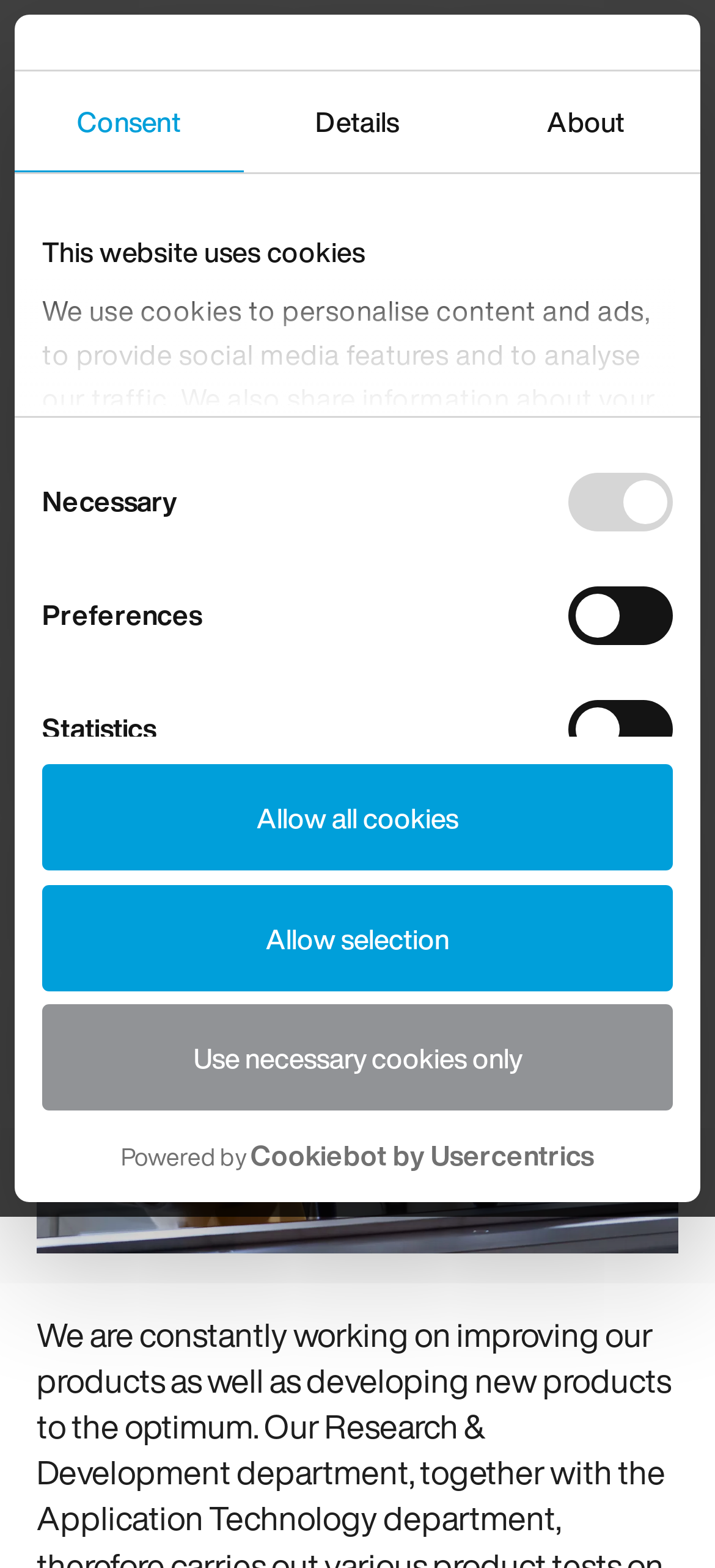Identify the bounding box coordinates for the element that needs to be clicked to fulfill this instruction: "Click the 'Search' button". Provide the coordinates in the format of four float numbers between 0 and 1: [left, top, right, bottom].

[0.846, 0.033, 0.949, 0.079]